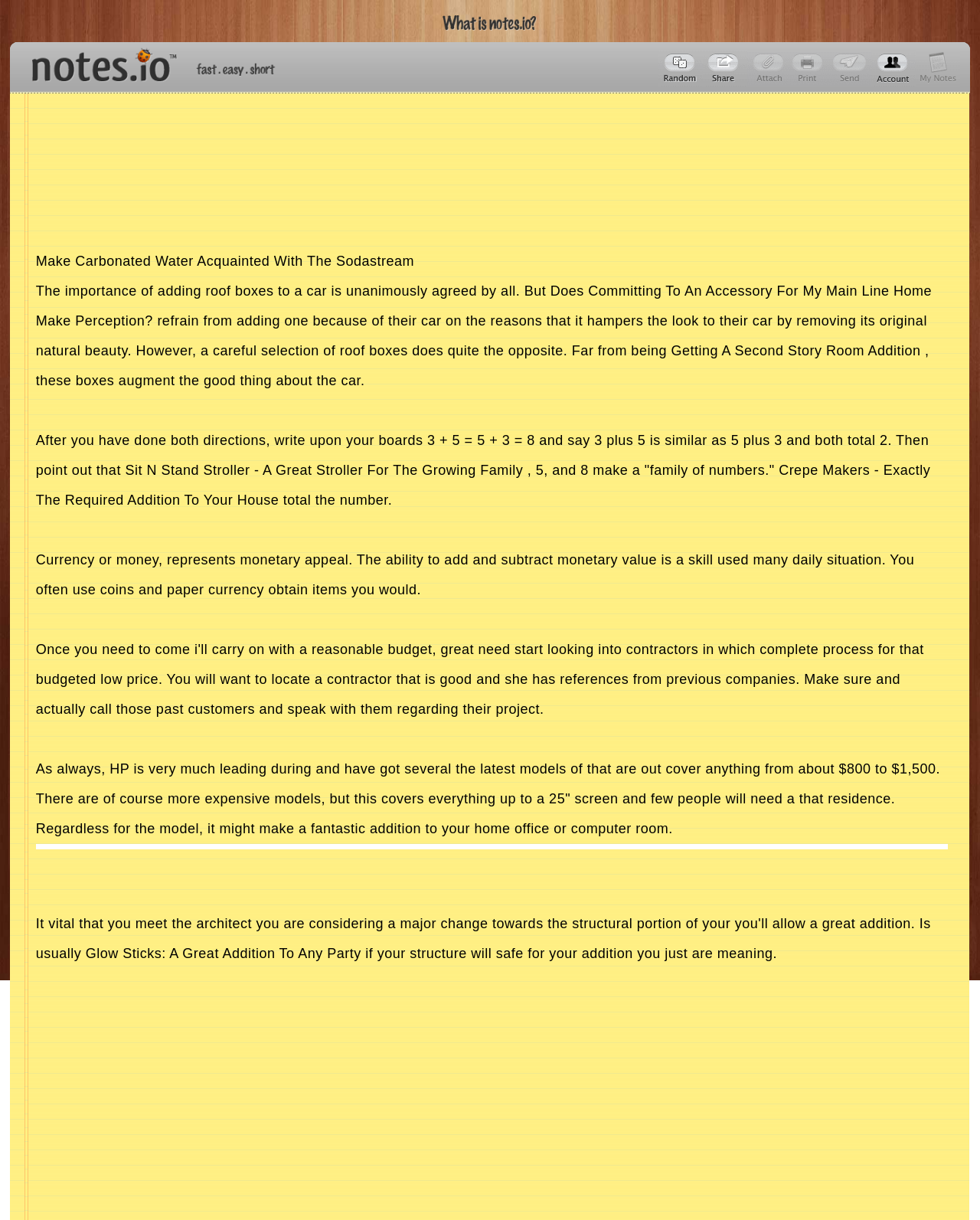Determine the bounding box for the described HTML element: "Popular notes". Ensure the coordinates are four float numbers between 0 and 1 in the format [left, top, right, bottom].

[0.672, 0.041, 0.717, 0.071]